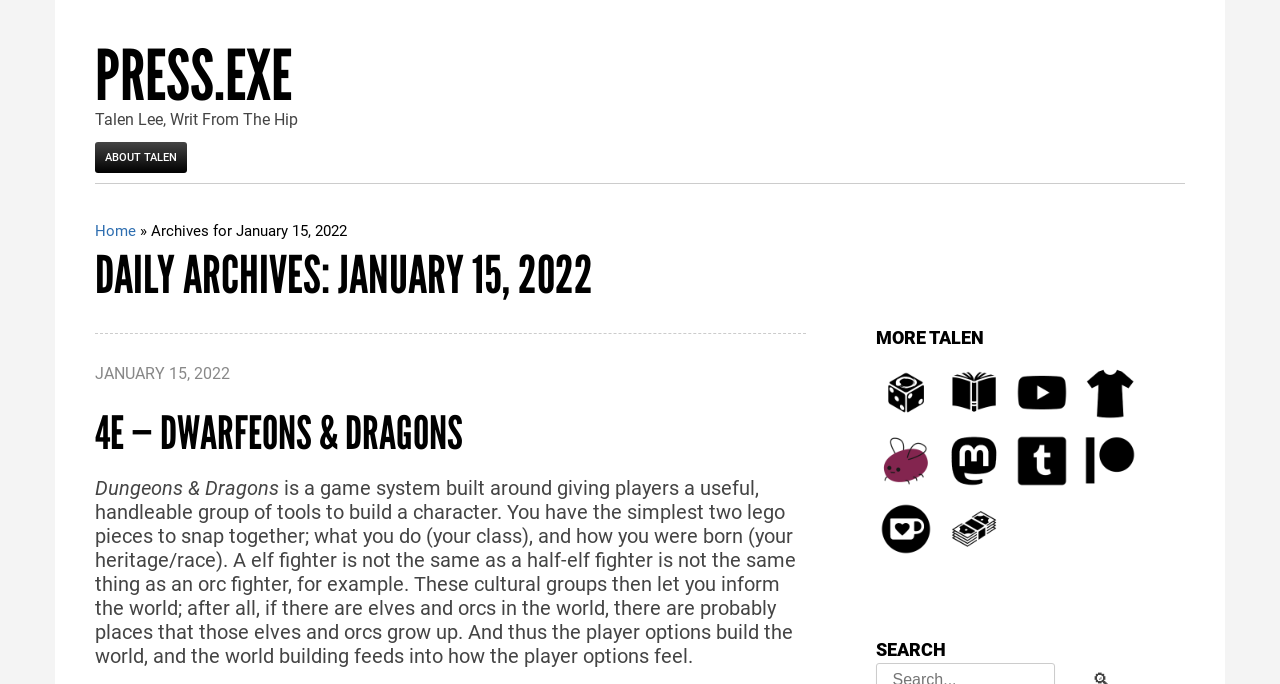What is the title of the daily archive?
Based on the screenshot, answer the question with a single word or phrase.

DAILY ARCHIVES: JANUARY 15, 2022